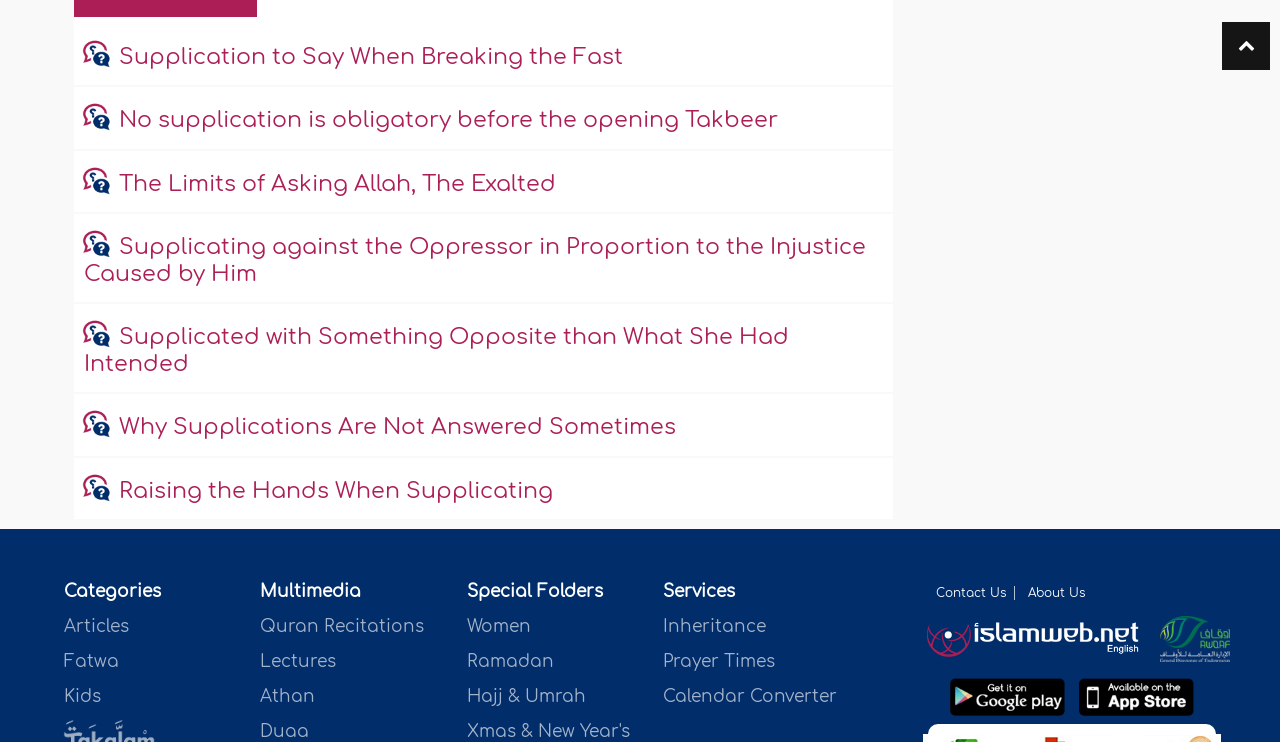Using the provided element description "Hajj & Umrah", determine the bounding box coordinates of the UI element.

[0.365, 0.926, 0.458, 0.952]